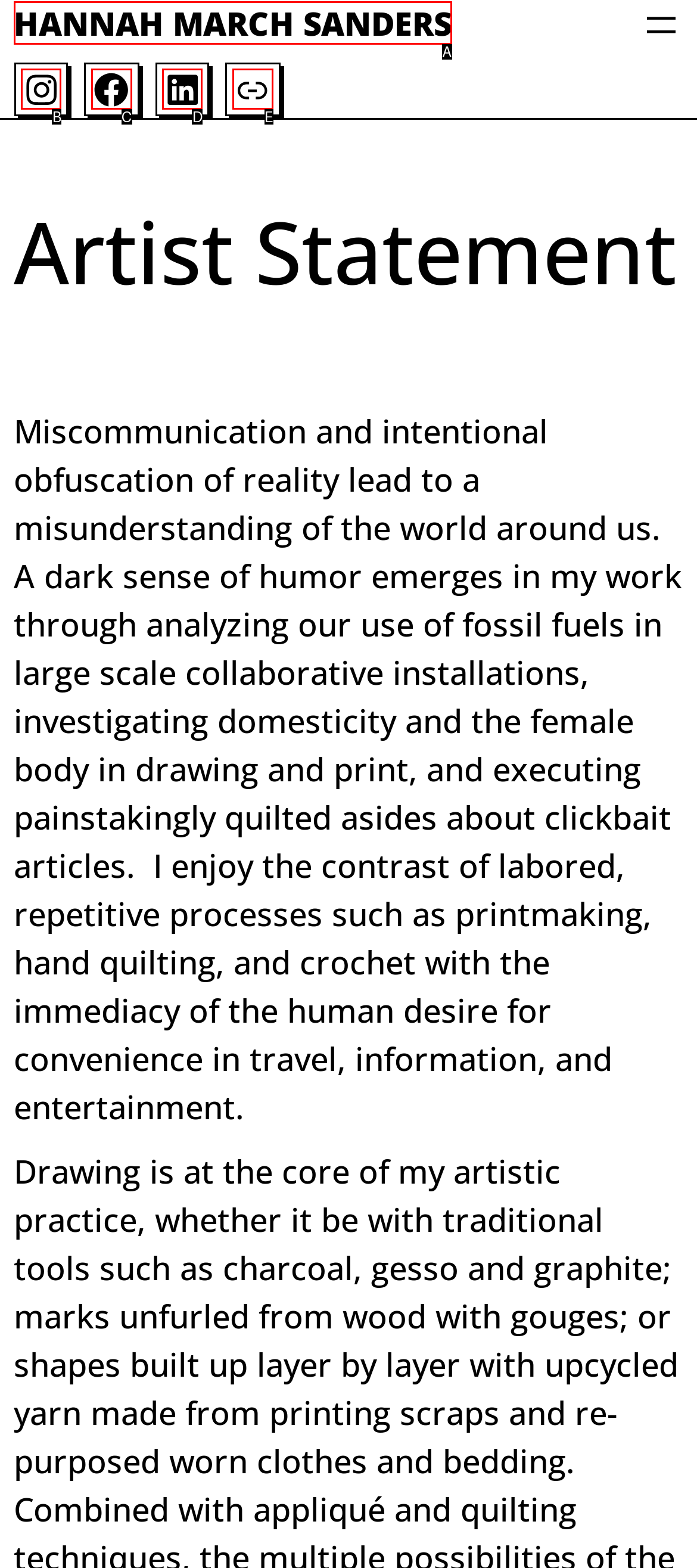Identify the HTML element that corresponds to the description: Hannah March Sanders Provide the letter of the matching option directly from the choices.

A